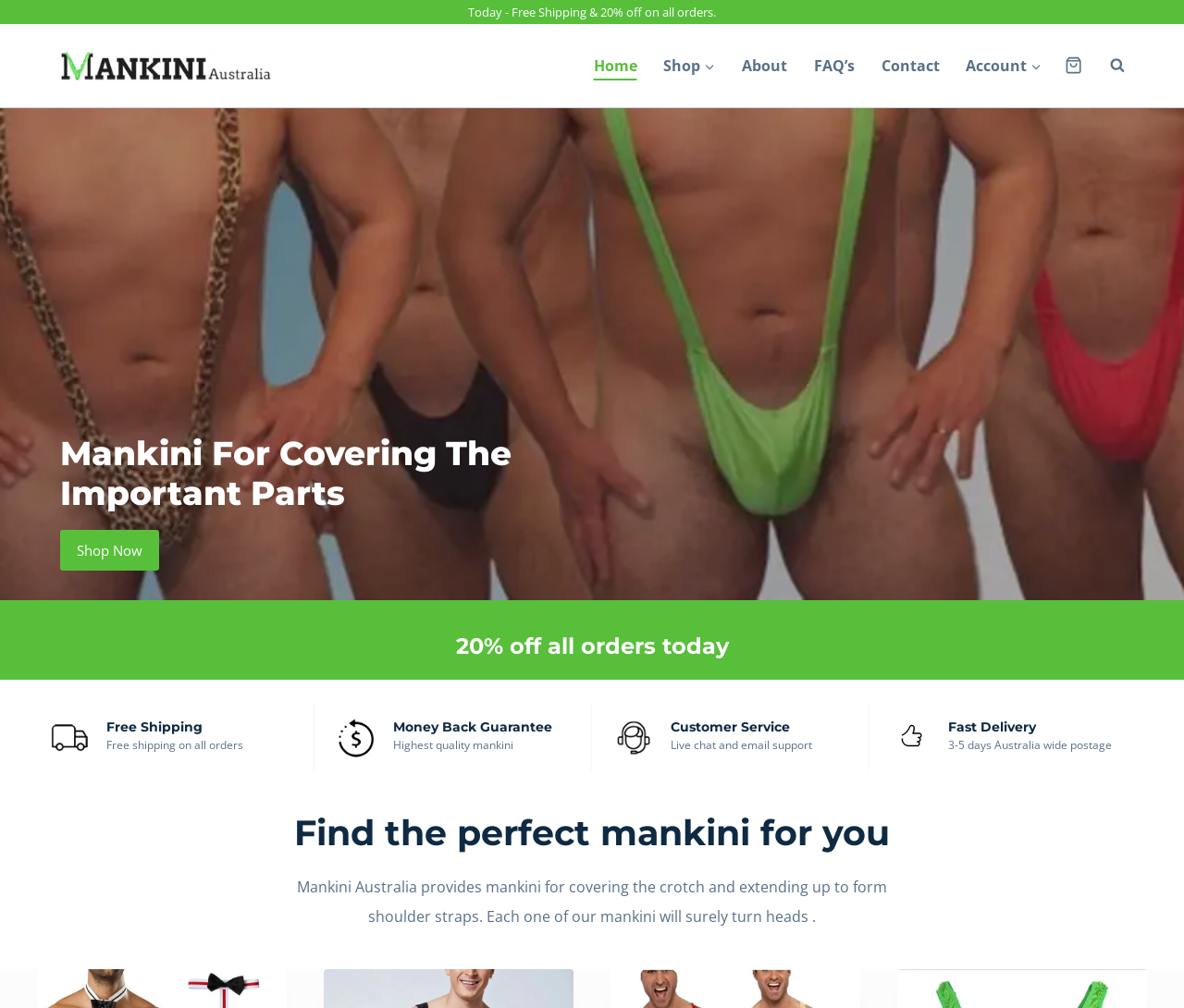How many navigation links are there?
From the image, respond using a single word or phrase.

5